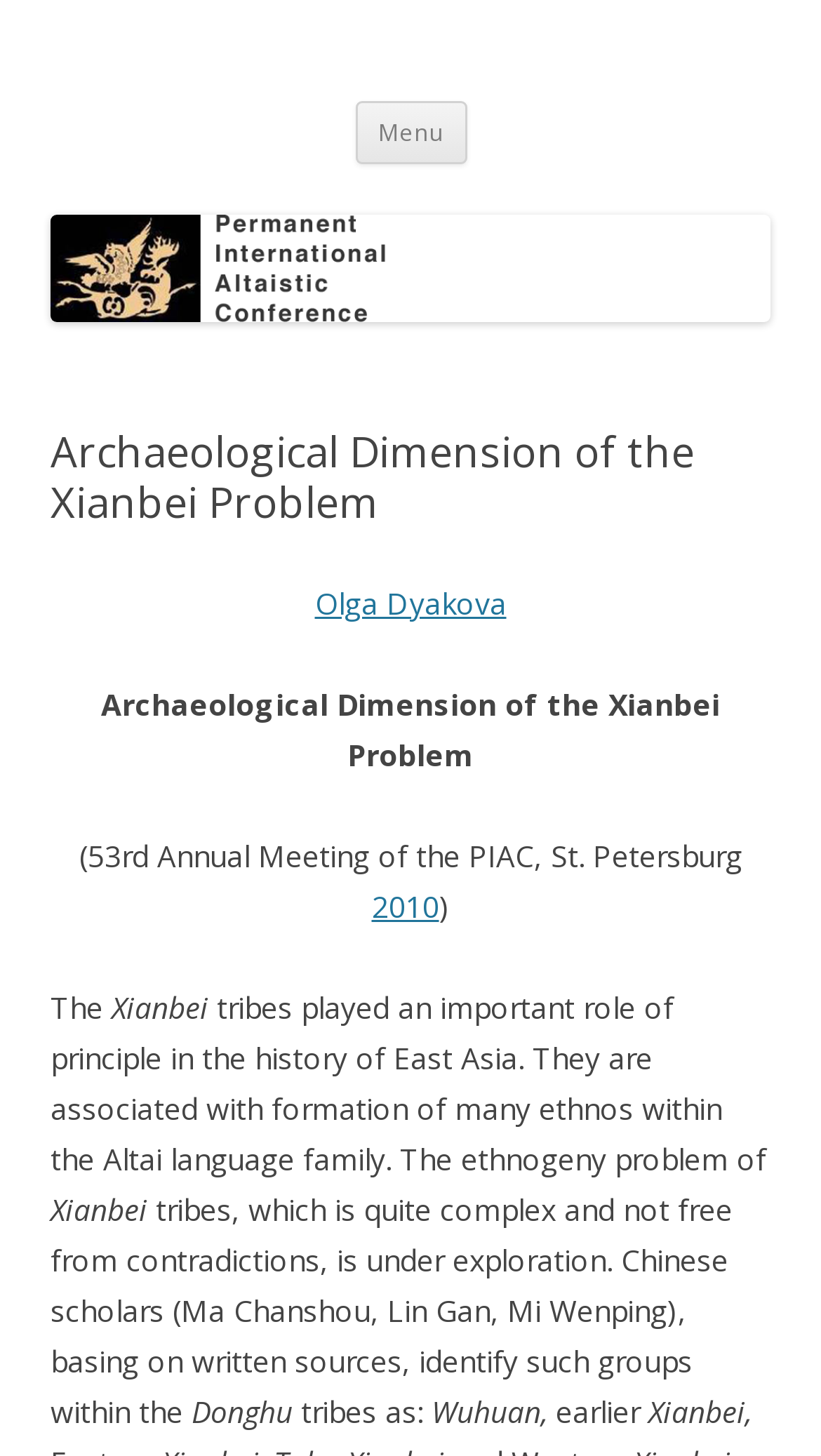Using the information in the image, give a detailed answer to the following question: What language family are the Xianbei tribes associated with?

The language family associated with the Xianbei tribes can be found in the static text element 'They are associated with formation of many ethnos within the Altai language family.' which is a child of the HeaderAsNonLandmark element.